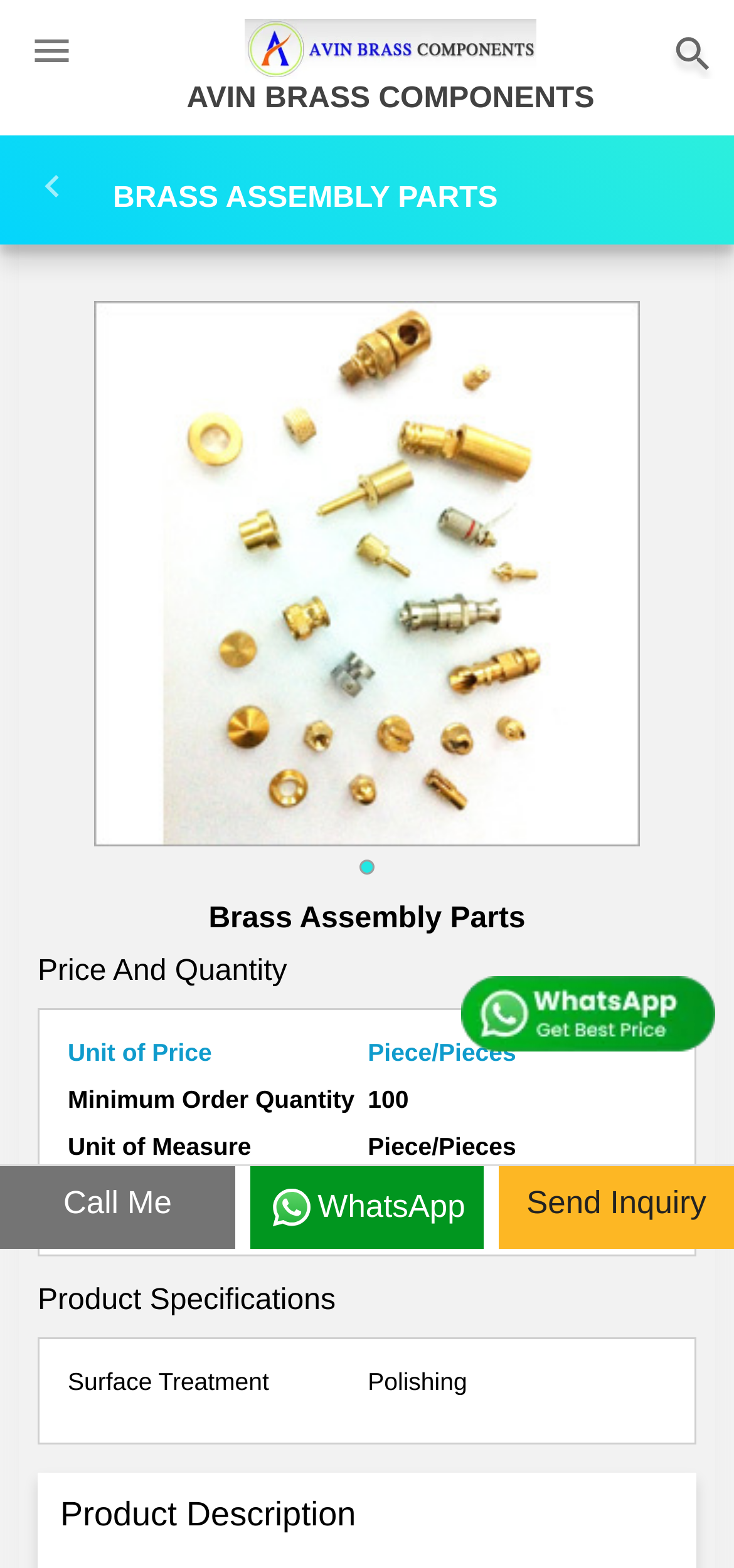Determine the bounding box for the described UI element: "AVIN BRASS COMPONENTS".

[0.334, 0.021, 0.731, 0.041]